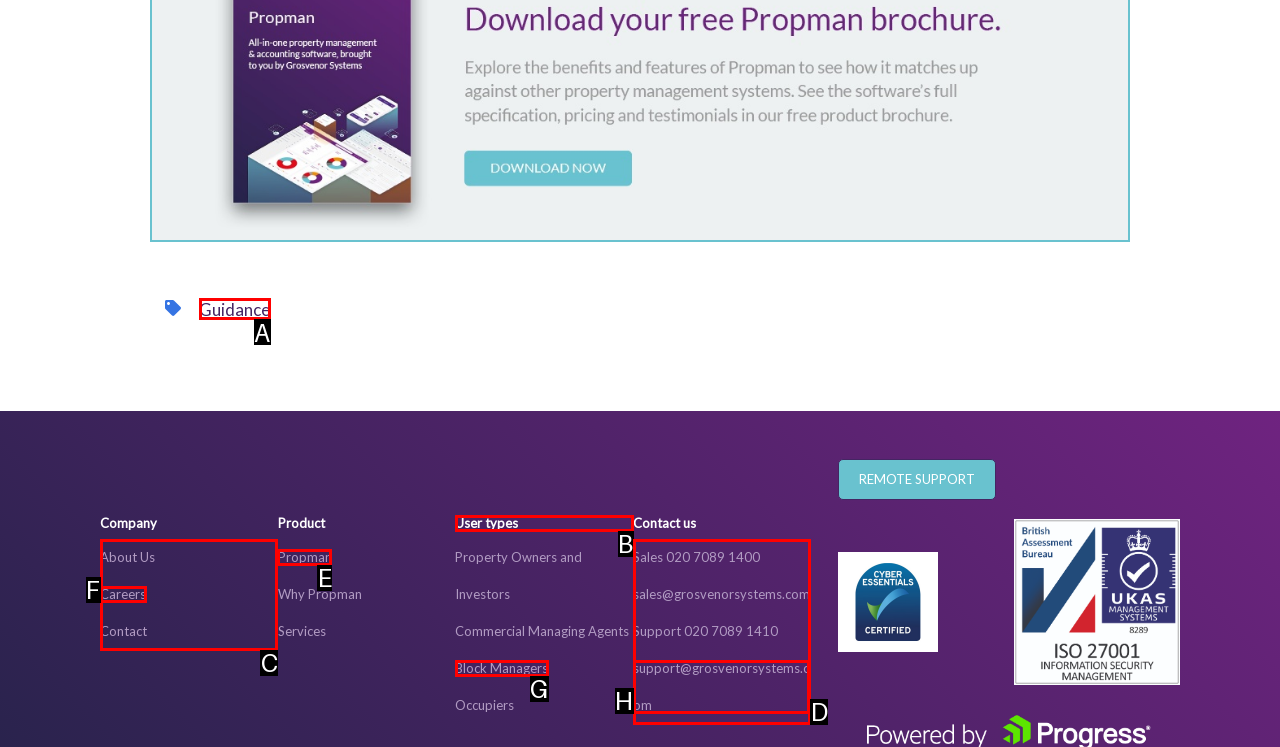Identify the letter of the UI element I need to click to carry out the following instruction: Select Propman

E